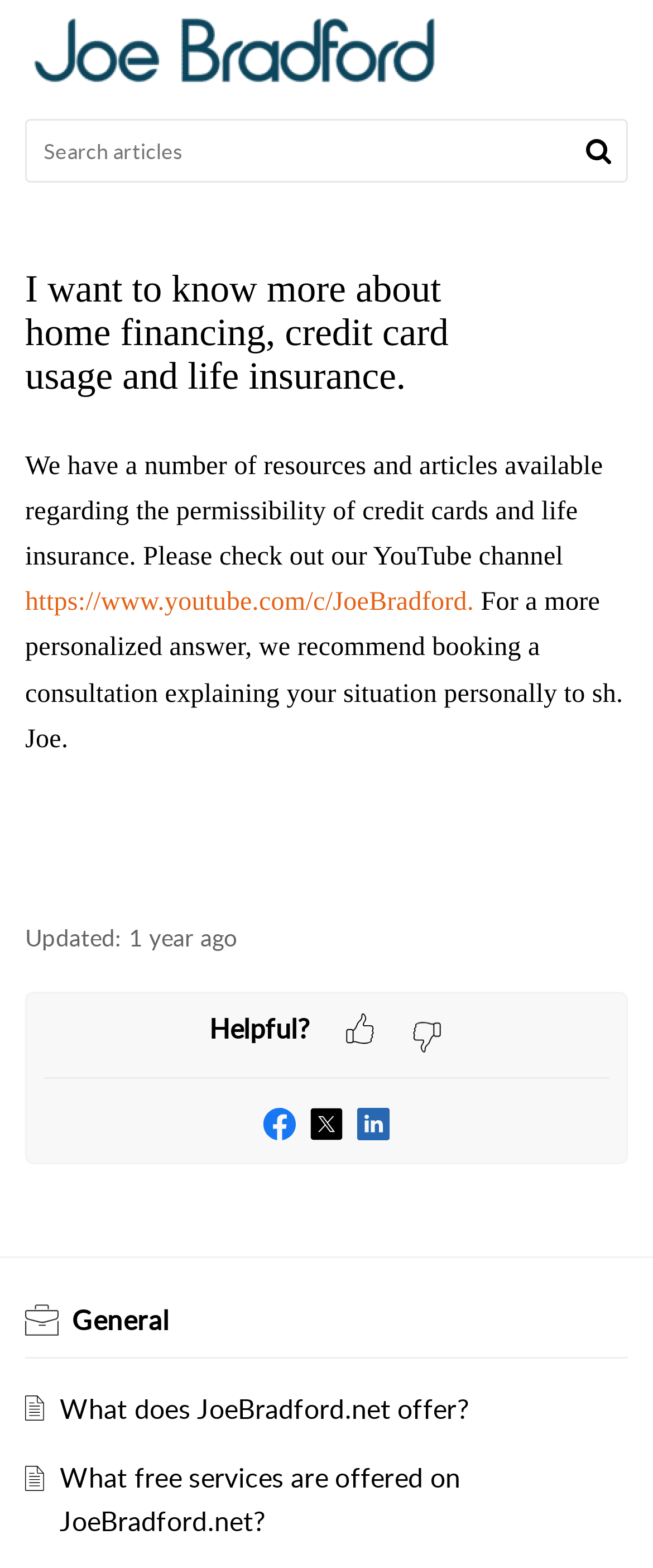Identify the title of the webpage and provide its text content.

I want to know more about home financing, credit card usage and life insurance.